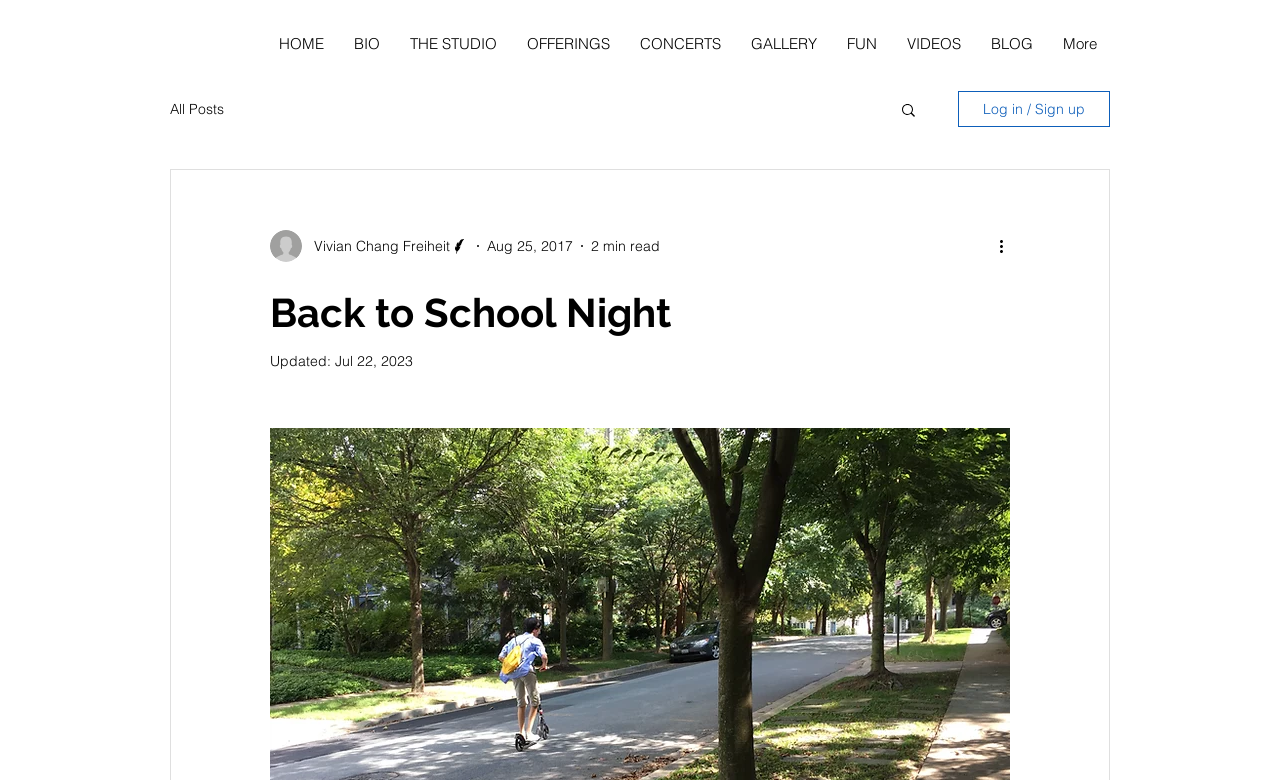Please give the bounding box coordinates of the area that should be clicked to fulfill the following instruction: "view all posts". The coordinates should be in the format of four float numbers from 0 to 1, i.e., [left, top, right, bottom].

[0.133, 0.128, 0.175, 0.151]